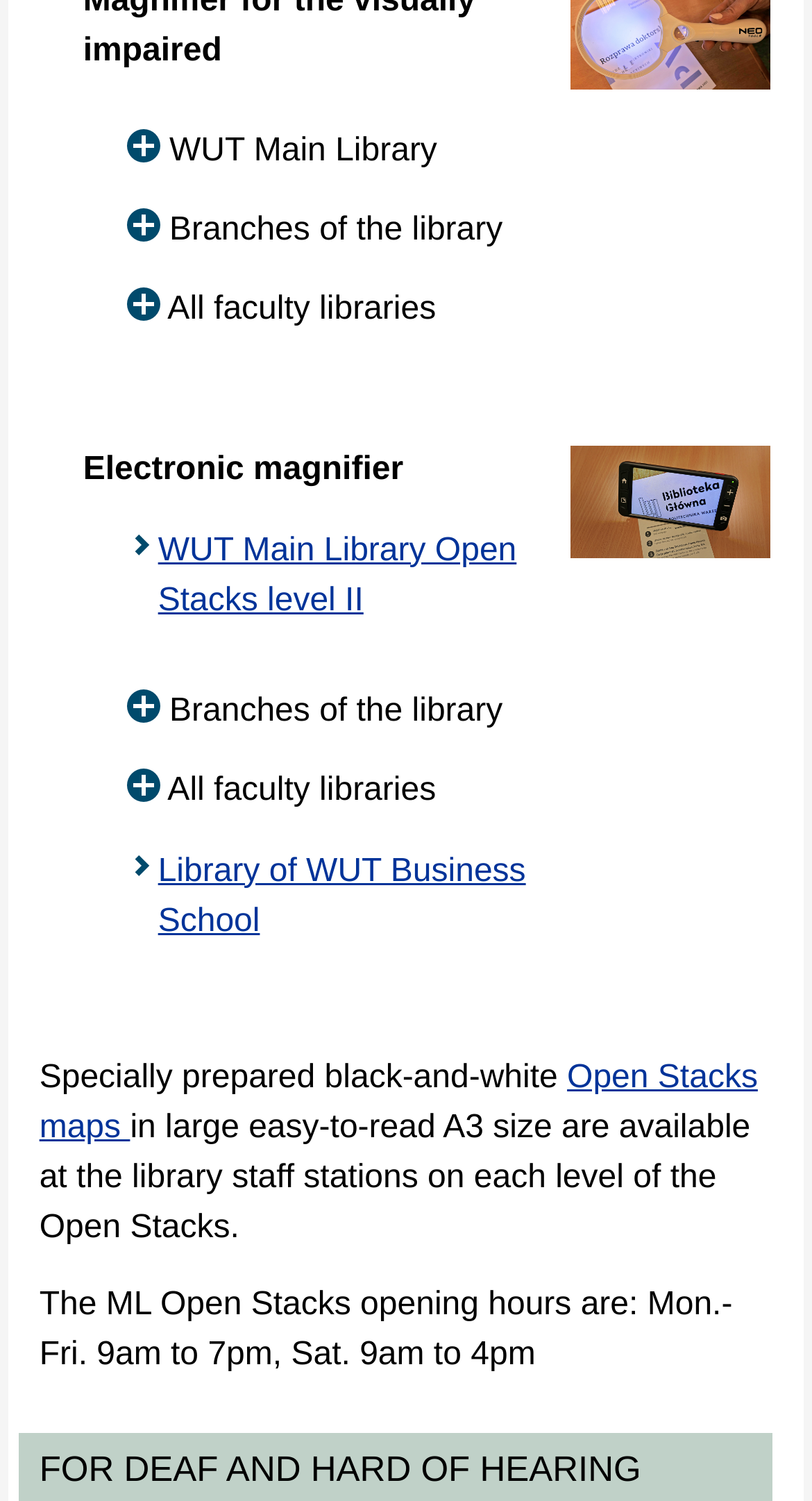Determine the coordinates of the bounding box for the clickable area needed to execute this instruction: "View All faculty libraries".

[0.156, 0.174, 0.648, 0.223]